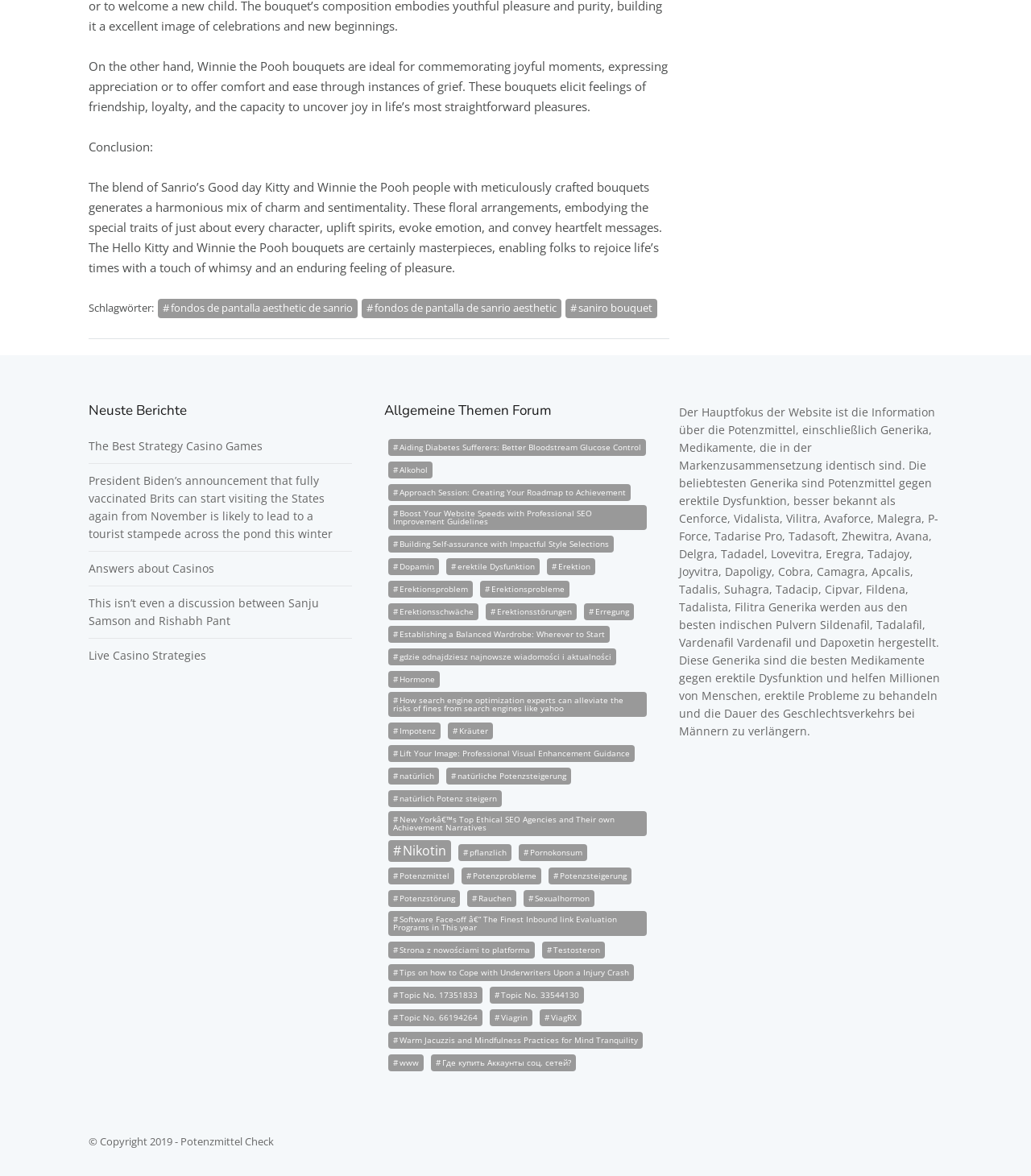Locate the bounding box coordinates of the region to be clicked to comply with the following instruction: "Explore 'Neuste Berichte'". The coordinates must be four float numbers between 0 and 1, in the form [left, top, right, bottom].

[0.086, 0.343, 0.341, 0.355]